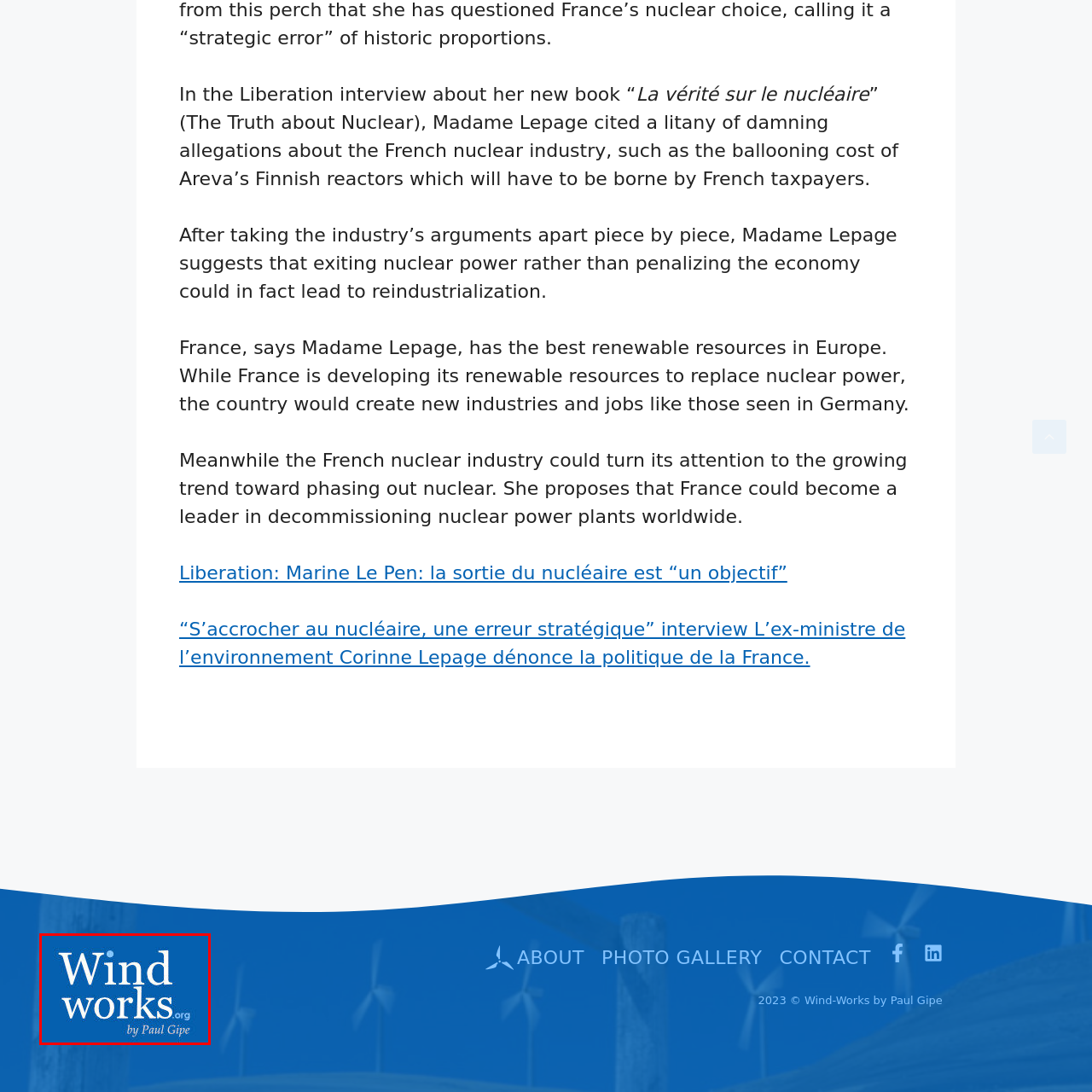Focus on the area marked by the red box, What type of organization is Wind-Works? 
Answer briefly using a single word or phrase.

Nonprofit